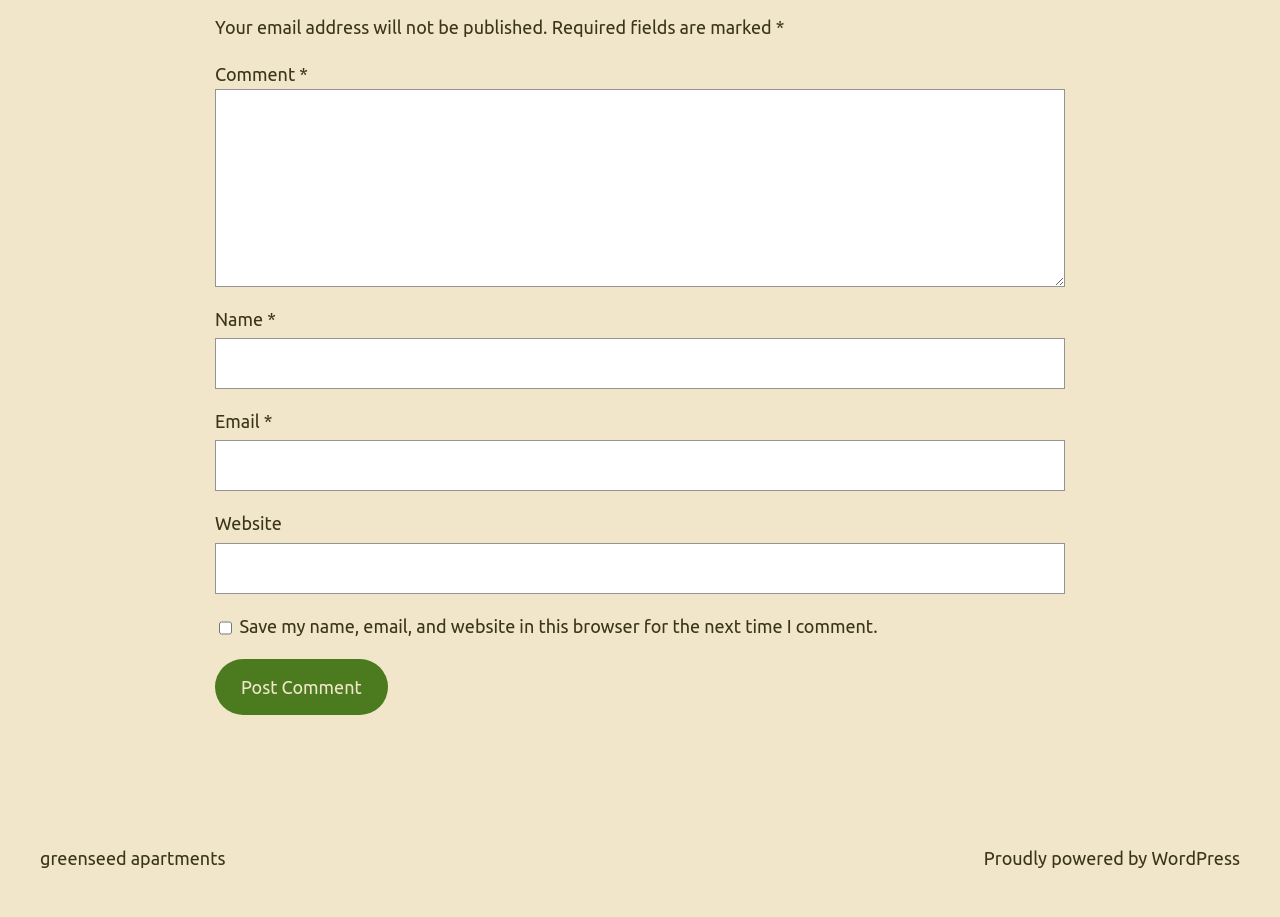What is the text of the link at the bottom right?
Could you answer the question in a detailed manner, providing as much information as possible?

The link at the bottom right of the webpage has the text 'WordPress', which suggests that the webpage is powered by WordPress.